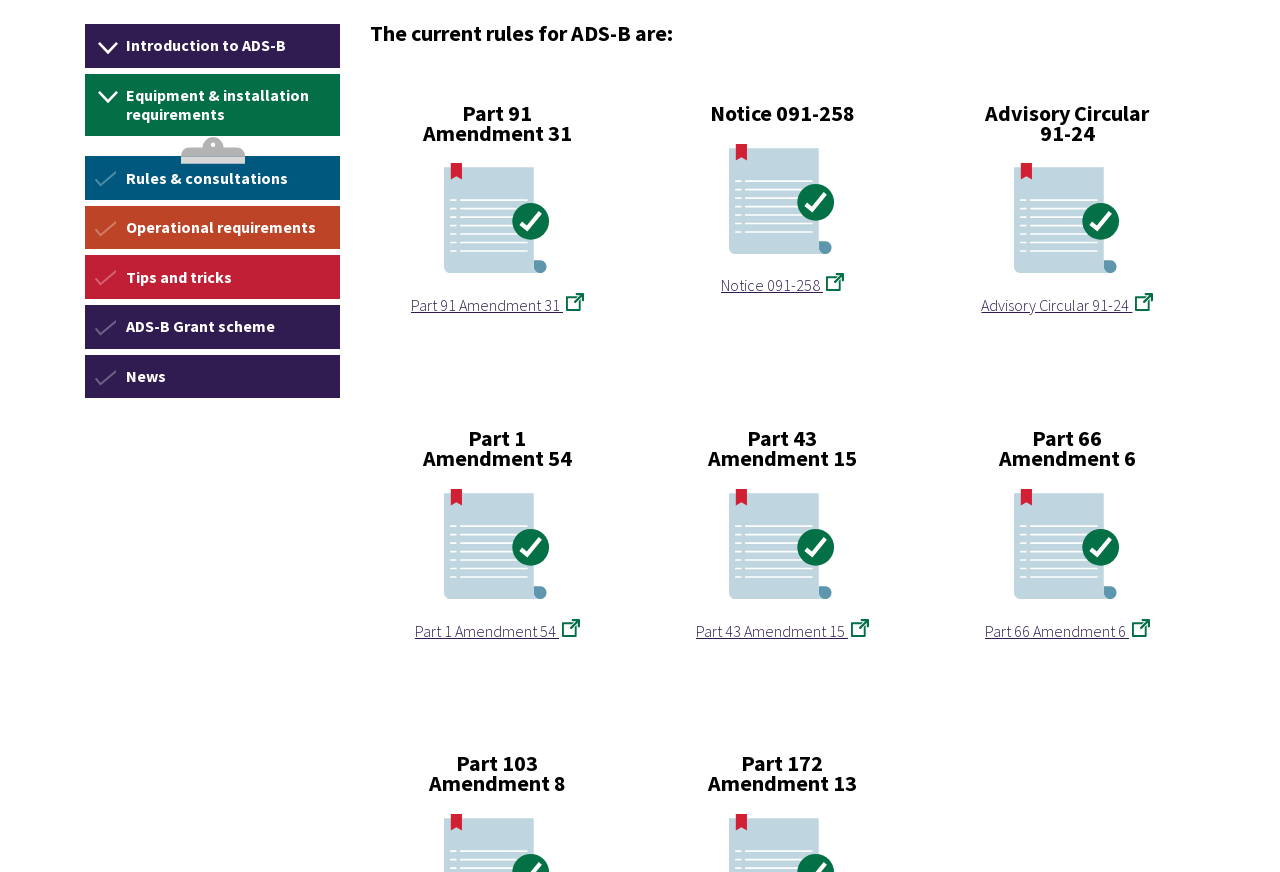Determine the bounding box for the described UI element: "News".

[0.067, 0.408, 0.265, 0.455]